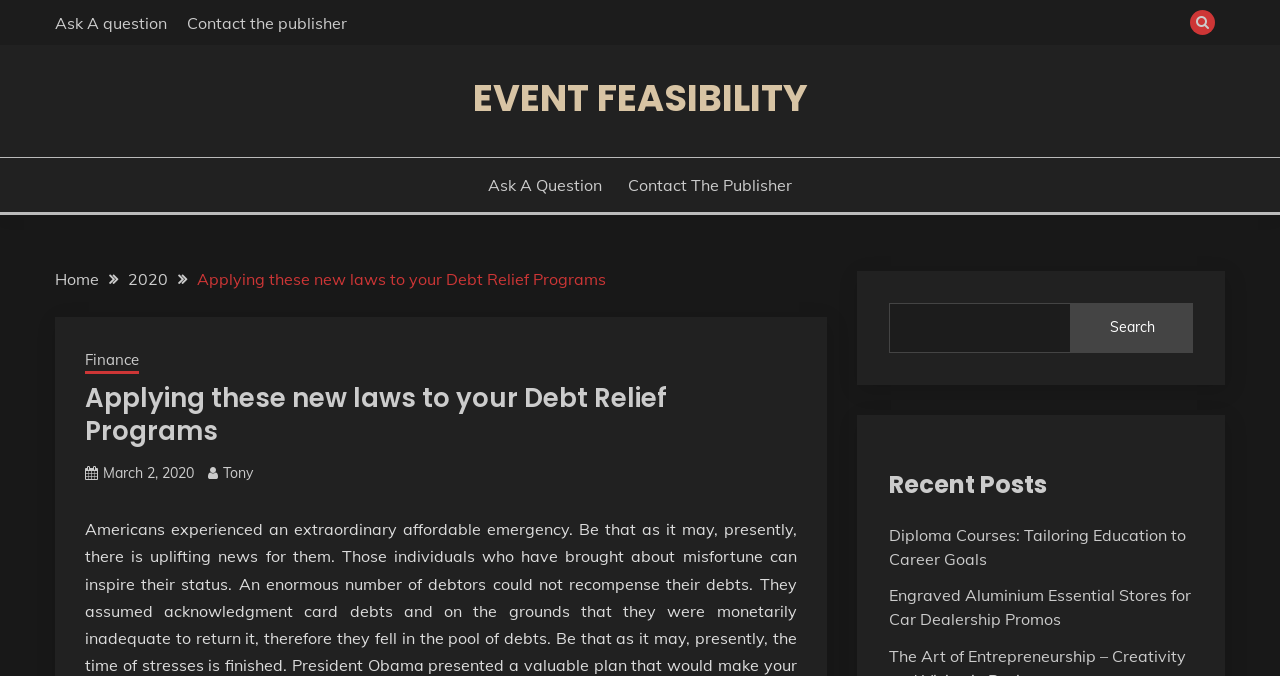Please find the bounding box coordinates of the element that must be clicked to perform the given instruction: "View recent posts". The coordinates should be four float numbers from 0 to 1, i.e., [left, top, right, bottom].

[0.694, 0.69, 0.932, 0.744]